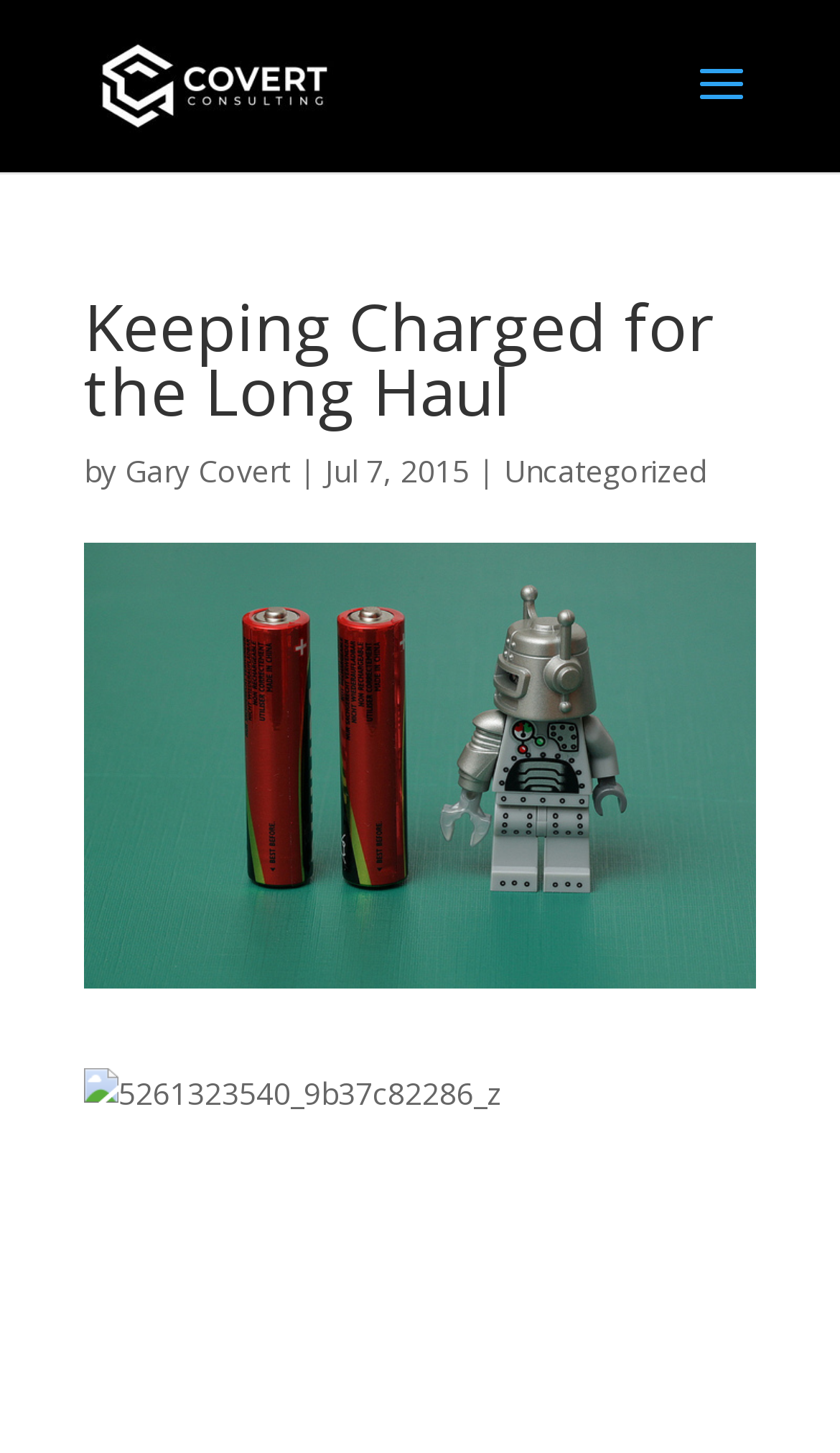What is the category of the article?
Please respond to the question thoroughly and include all relevant details.

The category of the article can be found at the bottom of the title section, where it is written as 'Uncategorized' in a link format.